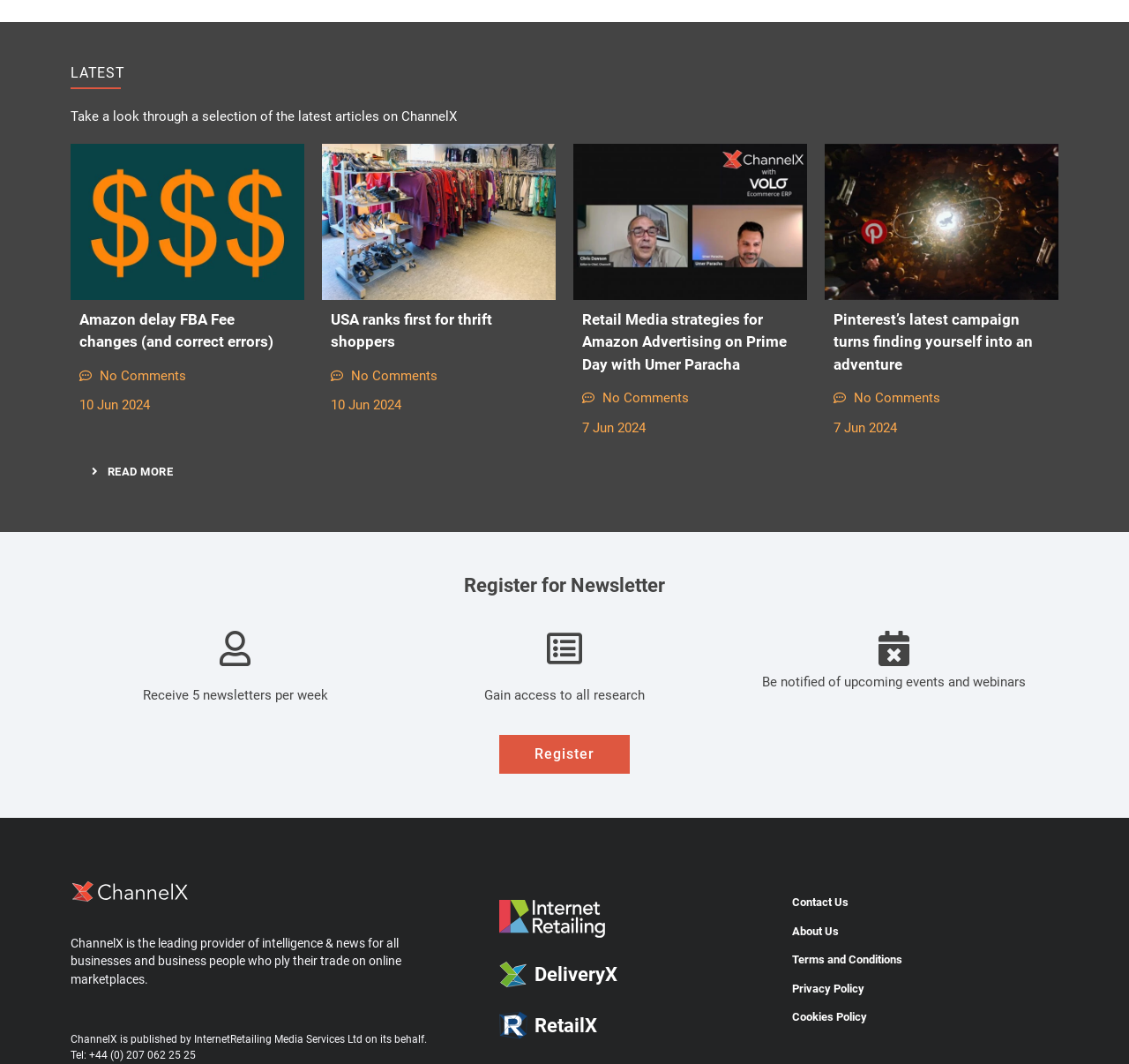Please locate the bounding box coordinates of the element that should be clicked to complete the given instruction: "Contact Us".

[0.686, 0.835, 0.93, 0.862]